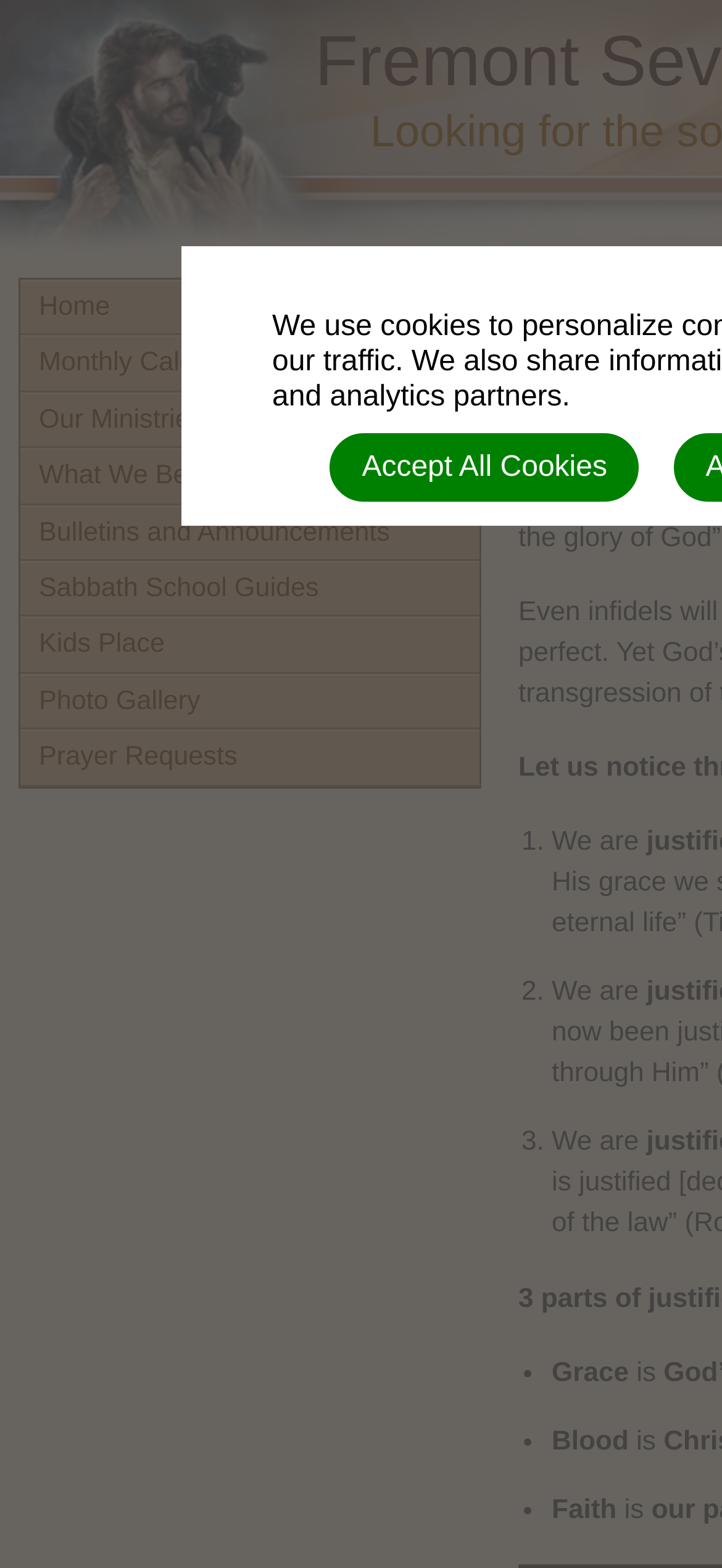What is the first menu item?
Examine the image and give a concise answer in one word or a short phrase.

Home